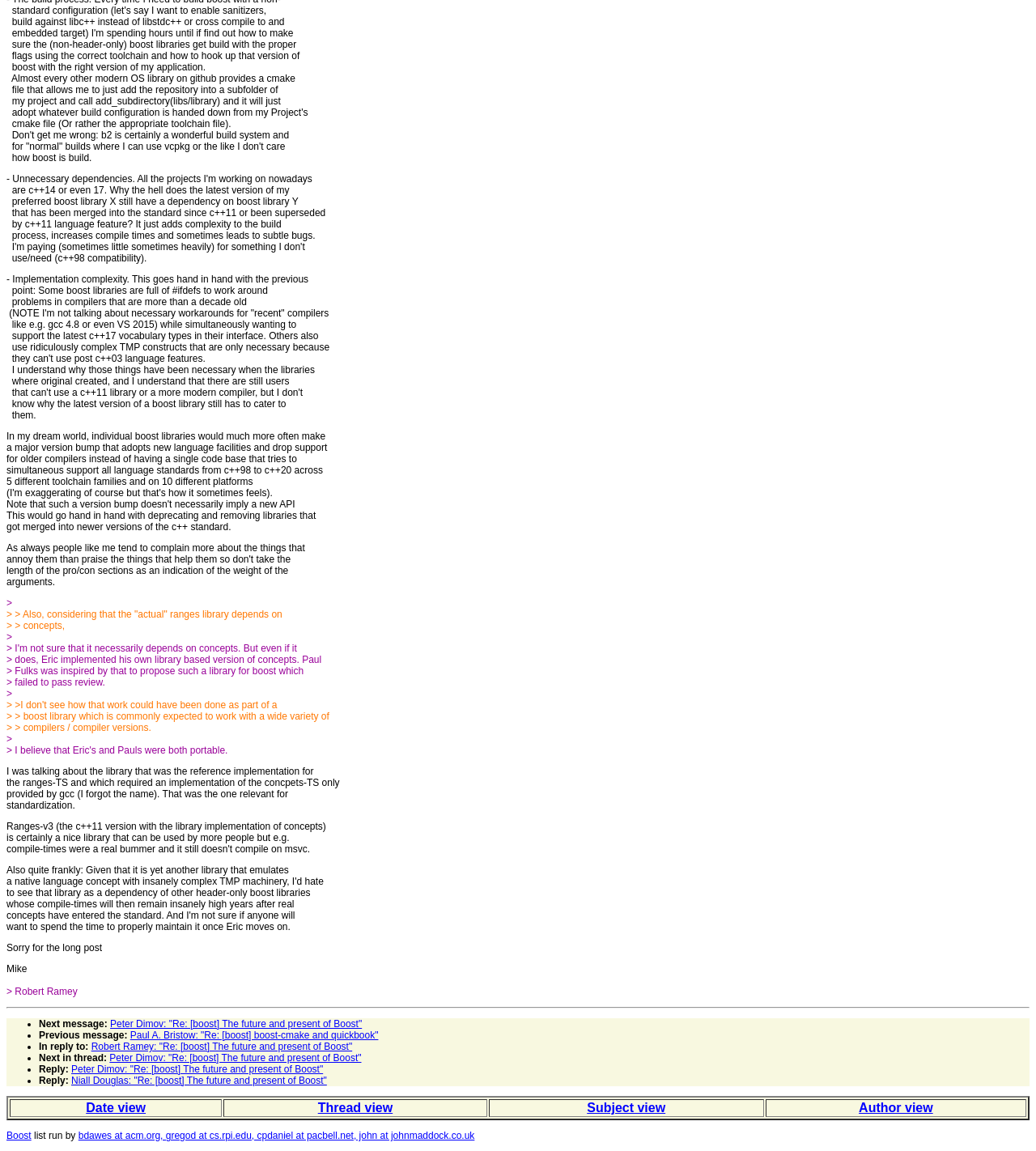Can you specify the bounding box coordinates of the area that needs to be clicked to fulfill the following instruction: "Click on the Home link"?

None